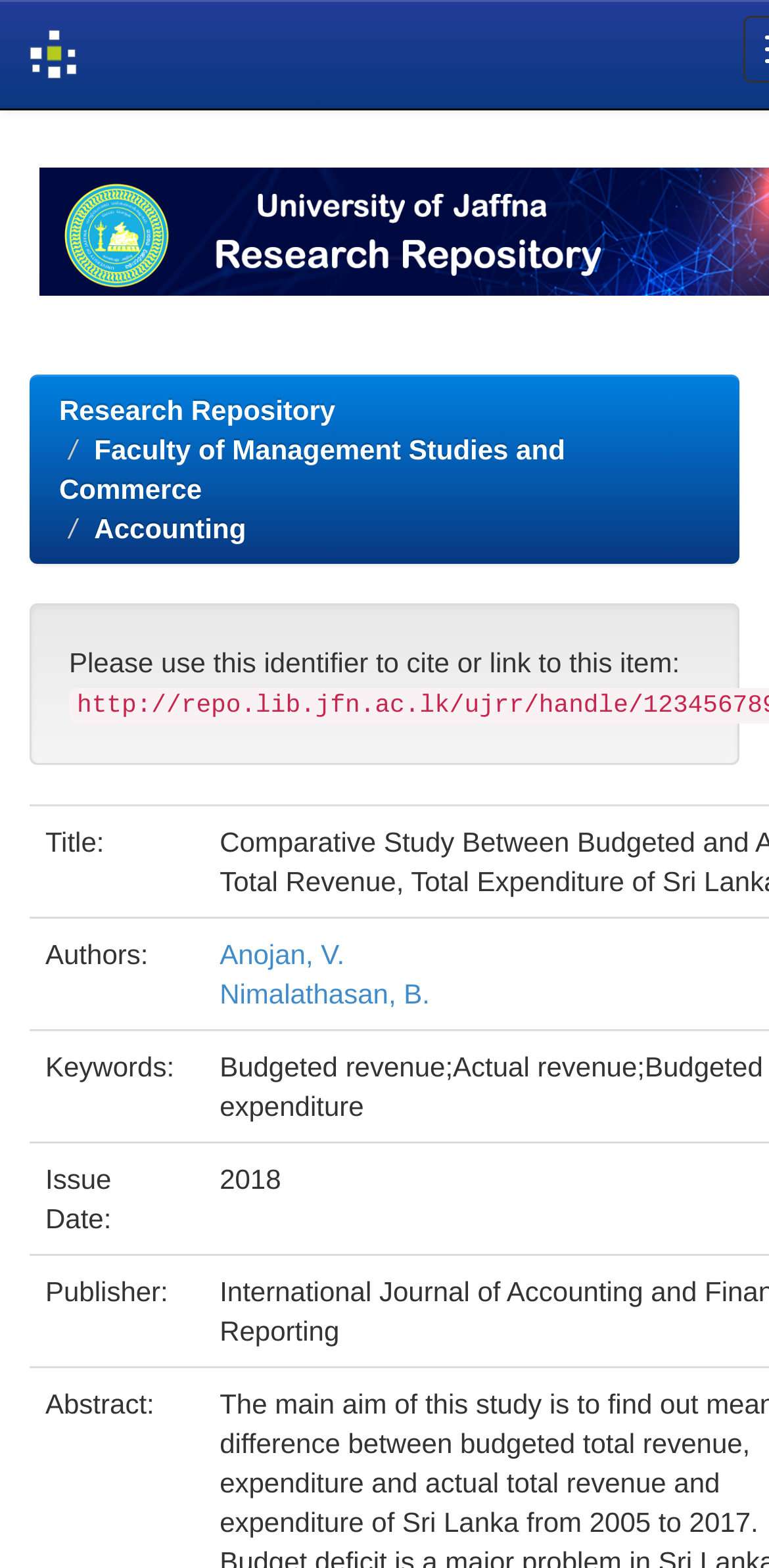What is the department related to this study?
Answer briefly with a single word or phrase based on the image.

Accounting